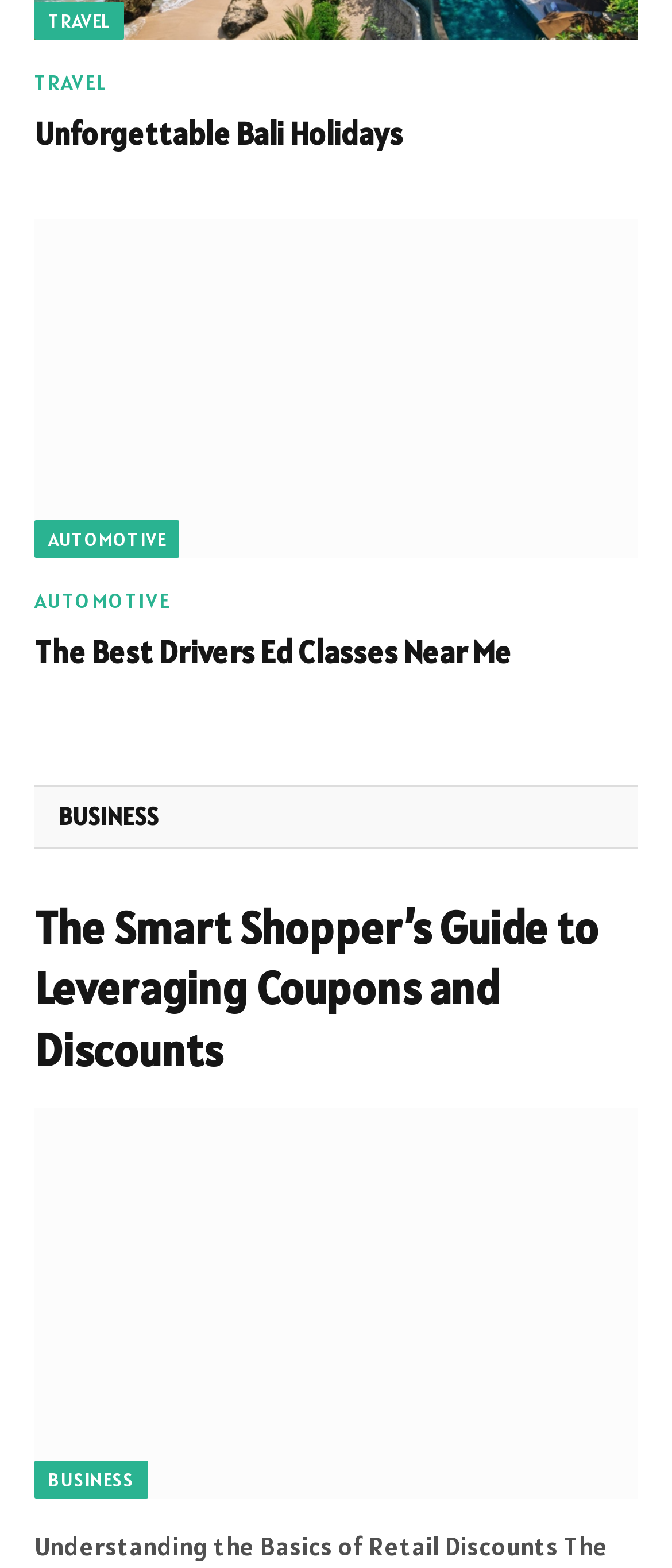Please determine the bounding box coordinates for the element with the description: "Unforgettable Bali Holidays".

[0.051, 0.075, 0.6, 0.101]